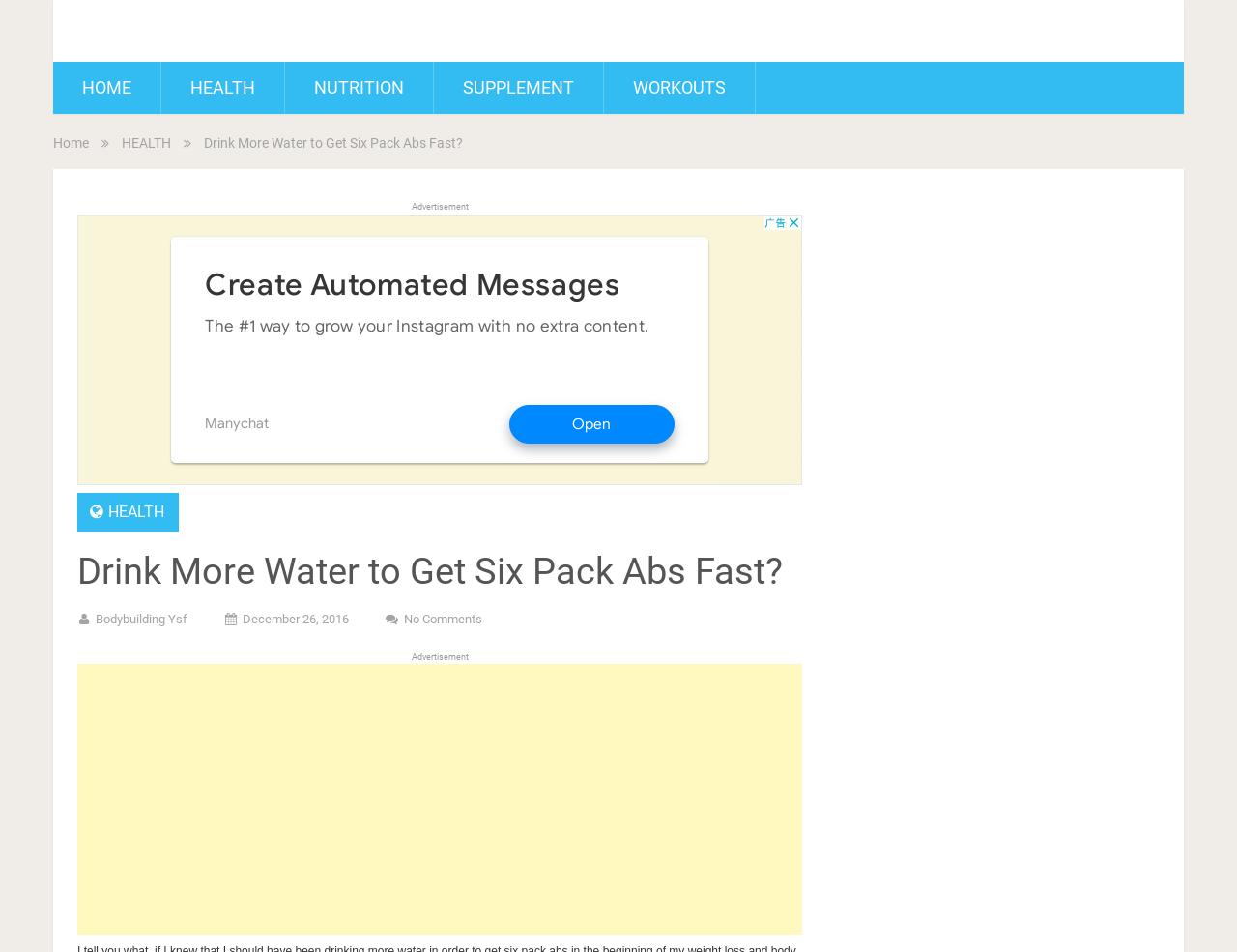Identify the bounding box coordinates of the region that should be clicked to execute the following instruction: "read about nutrition".

[0.23, 0.065, 0.35, 0.12]